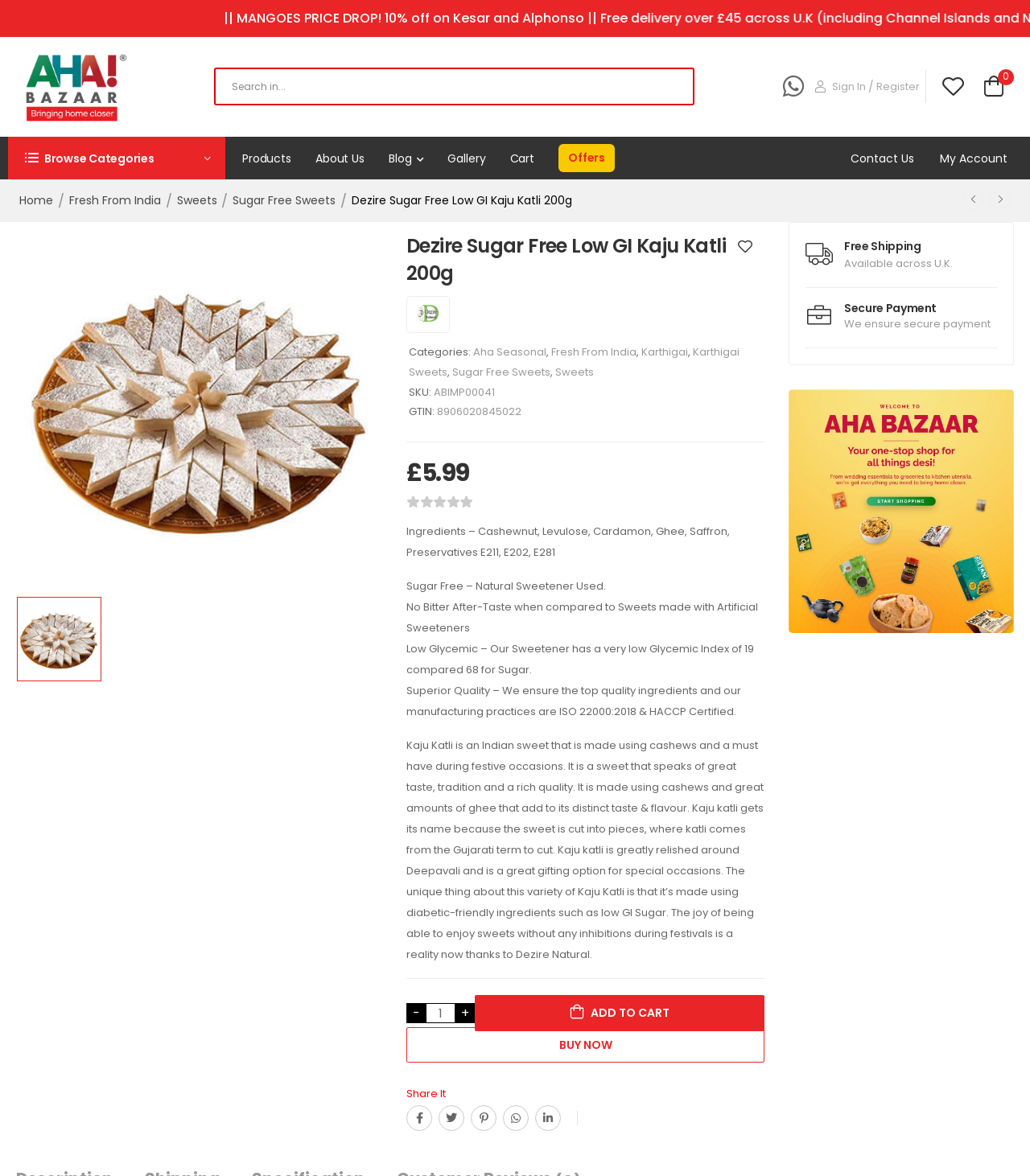Determine the bounding box coordinates of the section to be clicked to follow the instruction: "Sign in to your account". The coordinates should be given as four float numbers between 0 and 1, formatted as [left, top, right, bottom].

[0.791, 0.067, 0.841, 0.08]